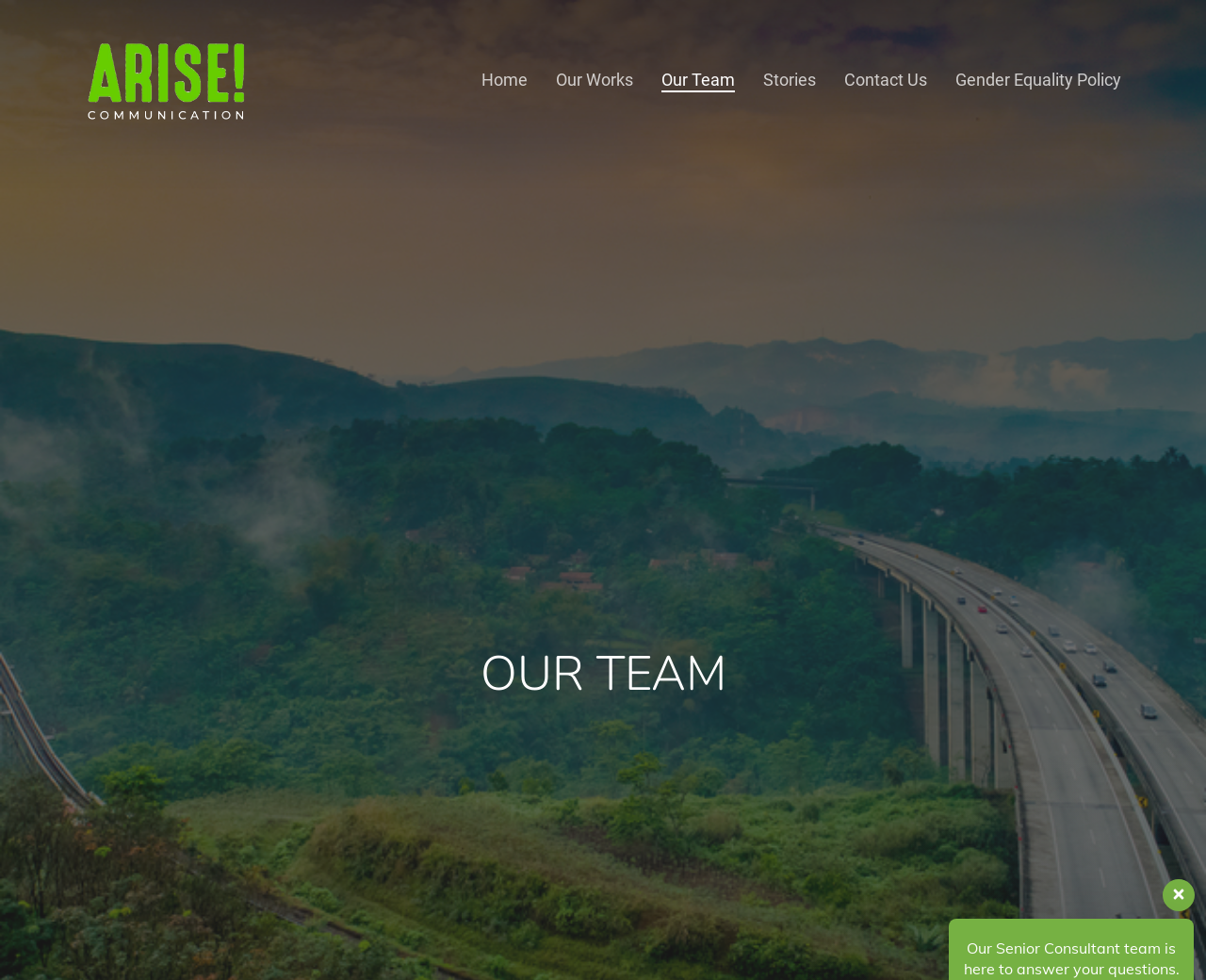Using floating point numbers between 0 and 1, provide the bounding box coordinates in the format (top-left x, top-left y, bottom-right x, bottom-right y). Locate the UI element described here: Home

[0.399, 0.075, 0.438, 0.088]